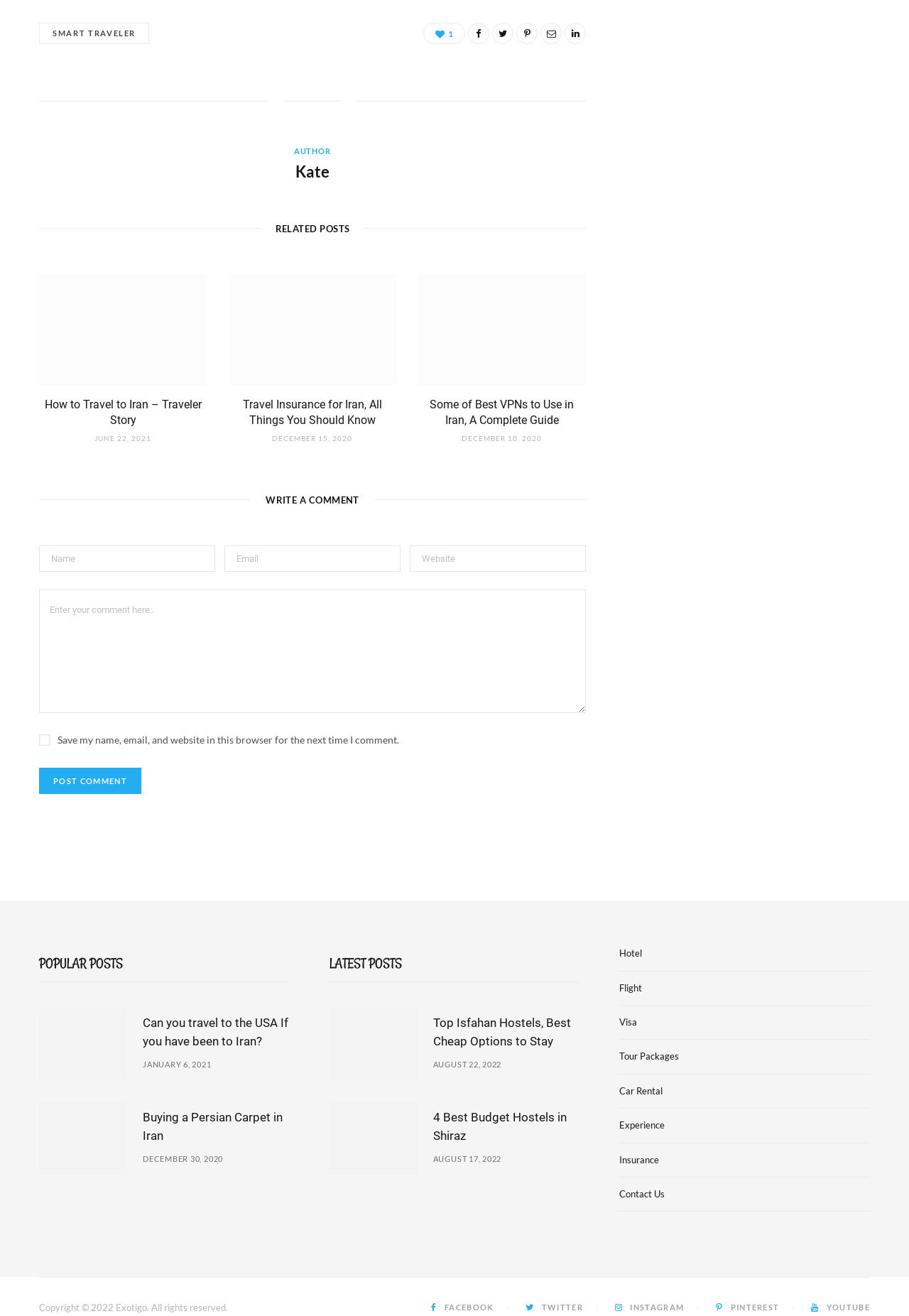Provide the bounding box coordinates for the UI element that is described by this text: "December 15, 2020". The coordinates should be in the form of four float numbers between 0 and 1: [left, top, right, bottom].

[0.3, 0.33, 0.388, 0.336]